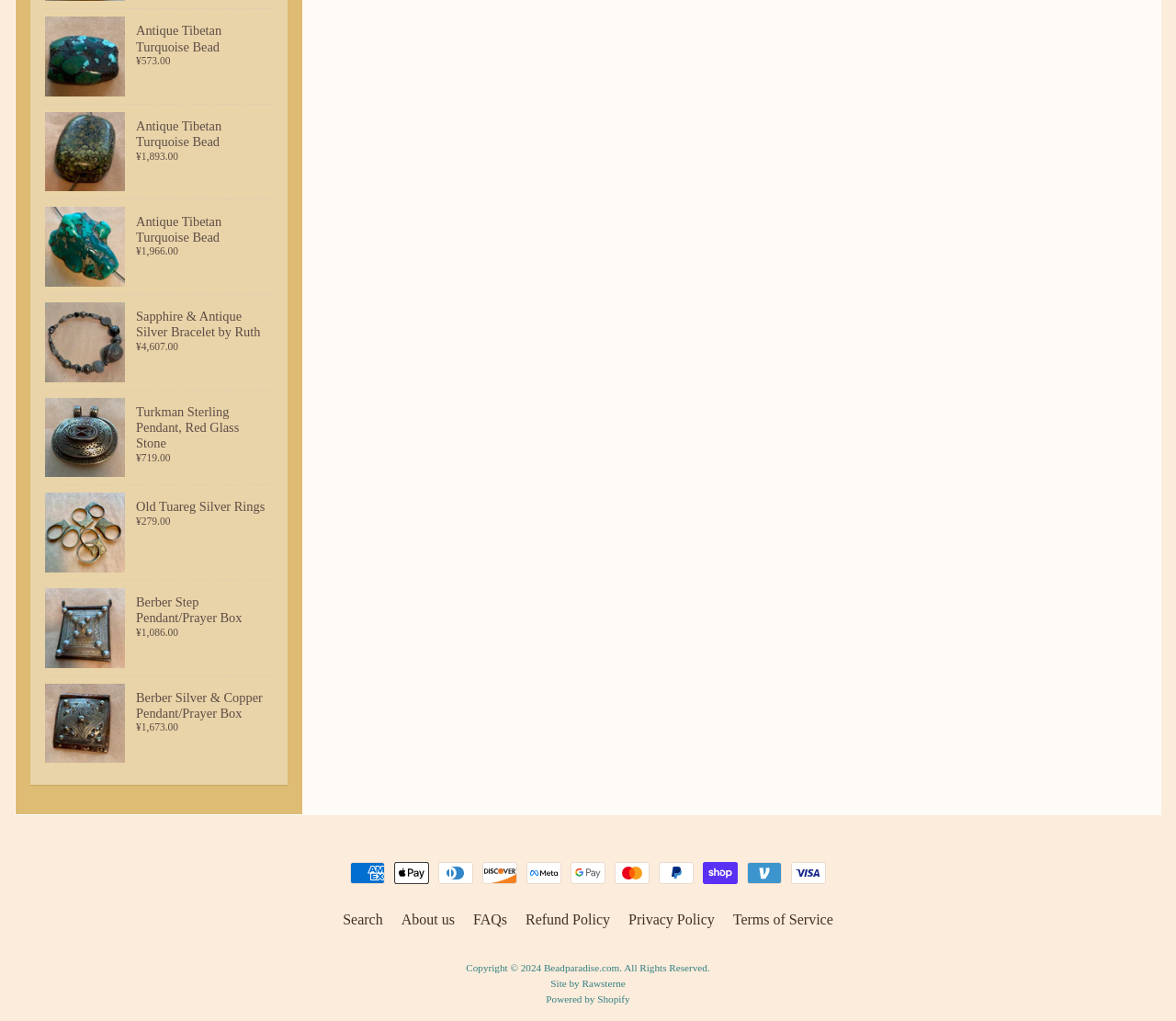Kindly determine the bounding box coordinates for the clickable area to achieve the given instruction: "View Antique Tibetan Turquoise Bead".

[0.038, 0.009, 0.232, 0.101]